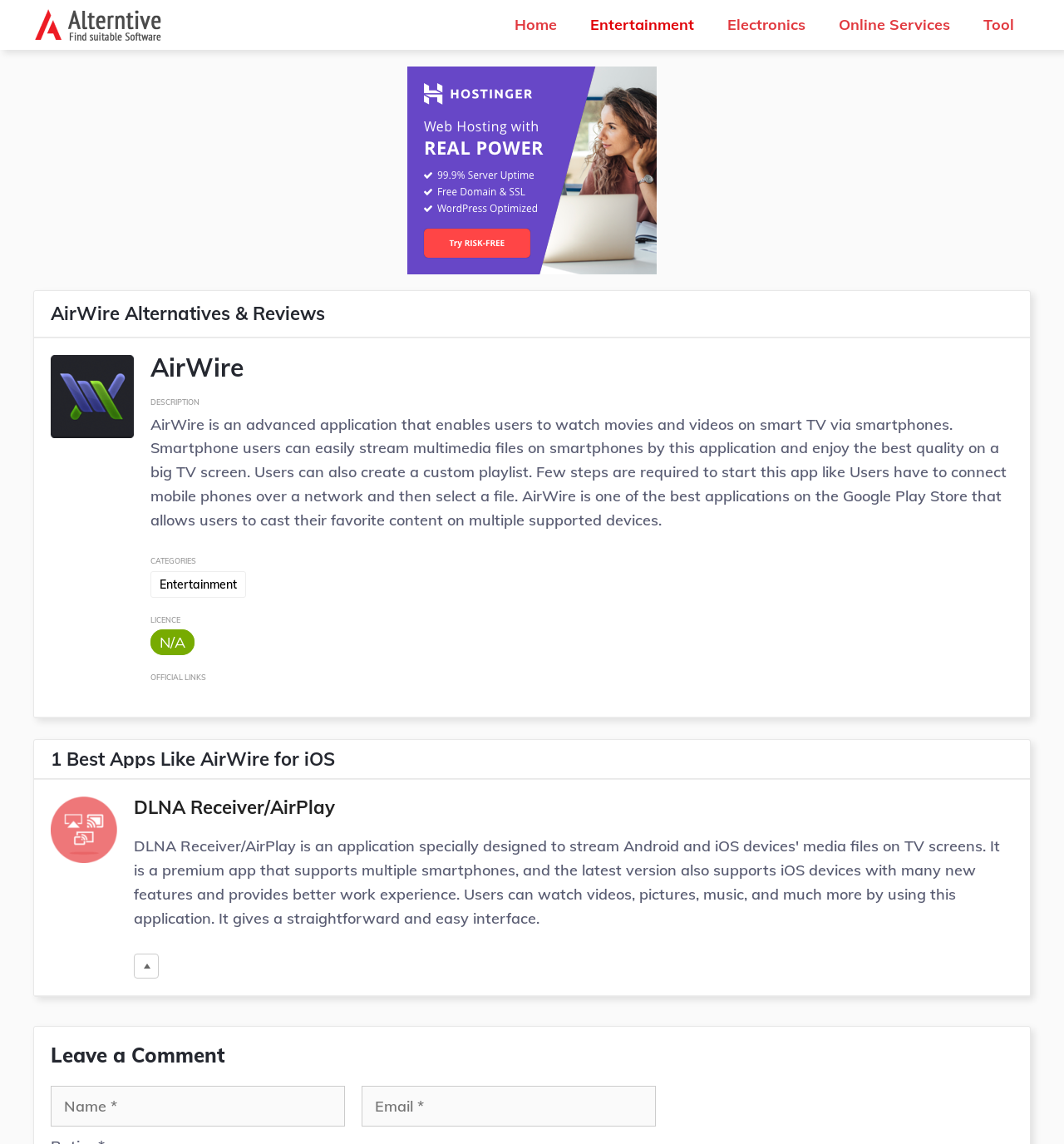Please indicate the bounding box coordinates for the clickable area to complete the following task: "Enter your name in the input field". The coordinates should be specified as four float numbers between 0 and 1, i.e., [left, top, right, bottom].

[0.048, 0.949, 0.324, 0.985]